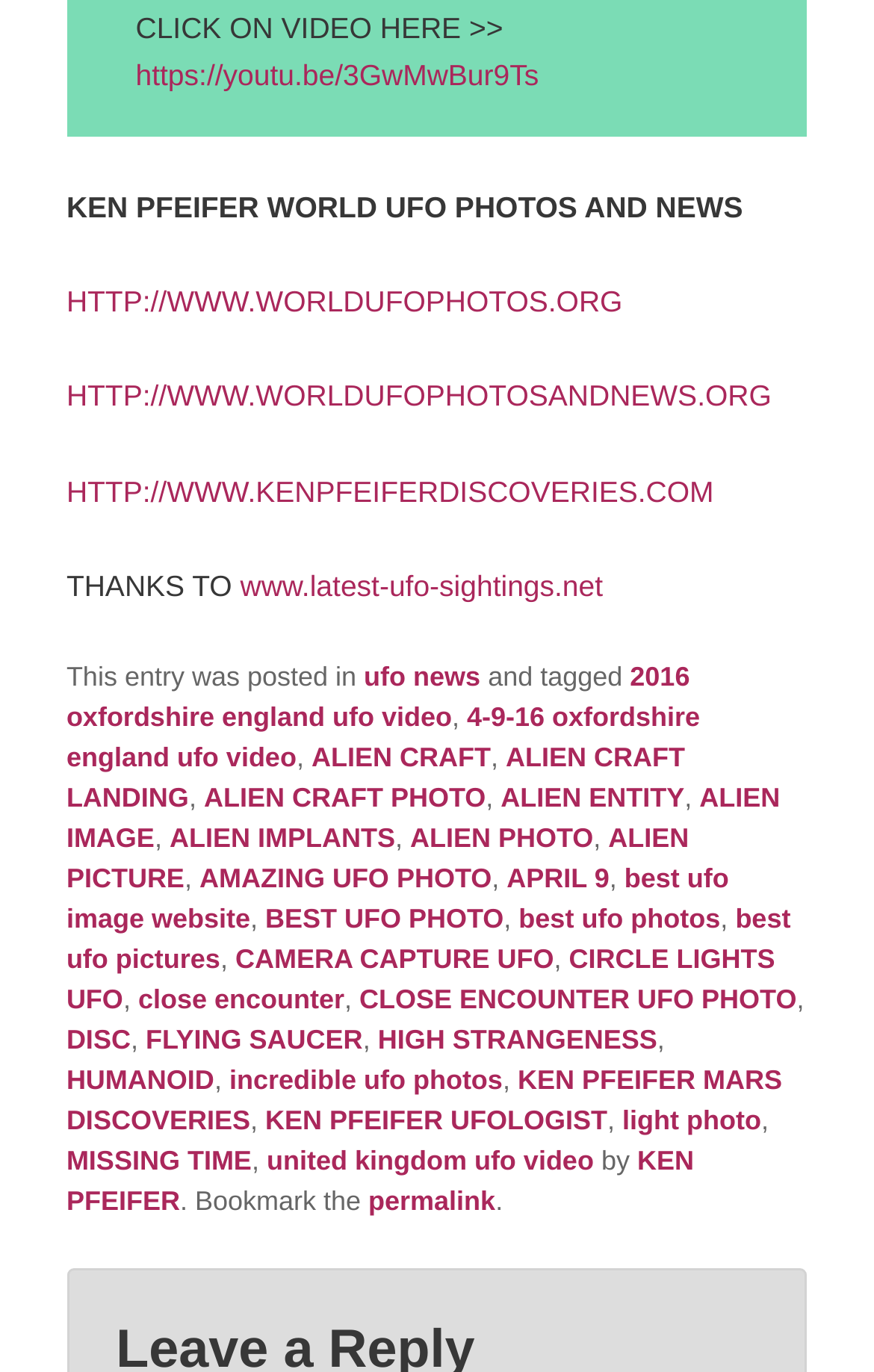Please find the bounding box coordinates of the element that needs to be clicked to perform the following instruction: "Read the article tagged with 2016 oxfordshire england ufo video". The bounding box coordinates should be four float numbers between 0 and 1, represented as [left, top, right, bottom].

[0.076, 0.482, 0.789, 0.534]